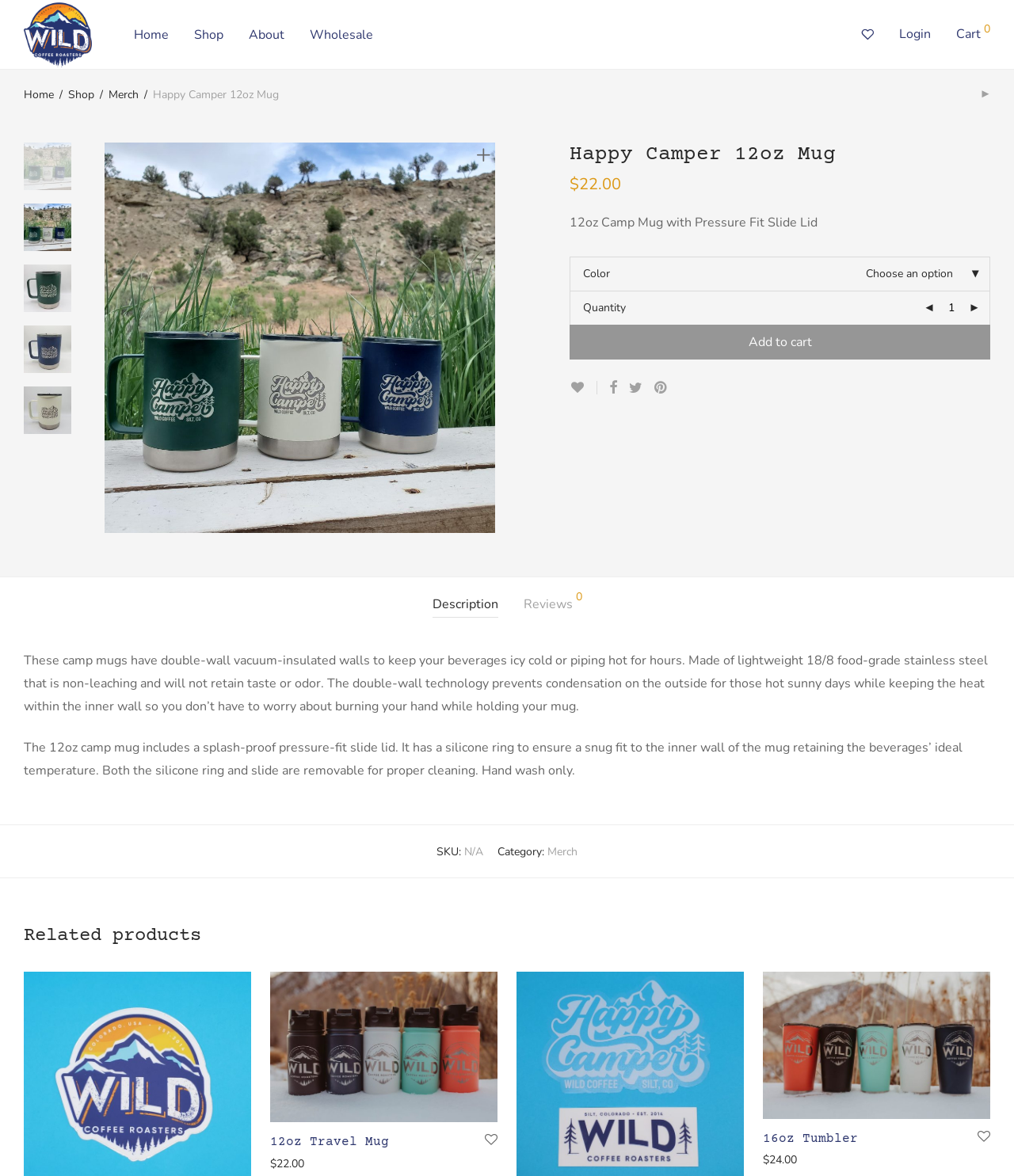Please find and report the bounding box coordinates of the element to click in order to perform the following action: "View the 'Description' tab". The coordinates should be expressed as four float numbers between 0 and 1, in the format [left, top, right, bottom].

[0.415, 0.503, 0.502, 0.525]